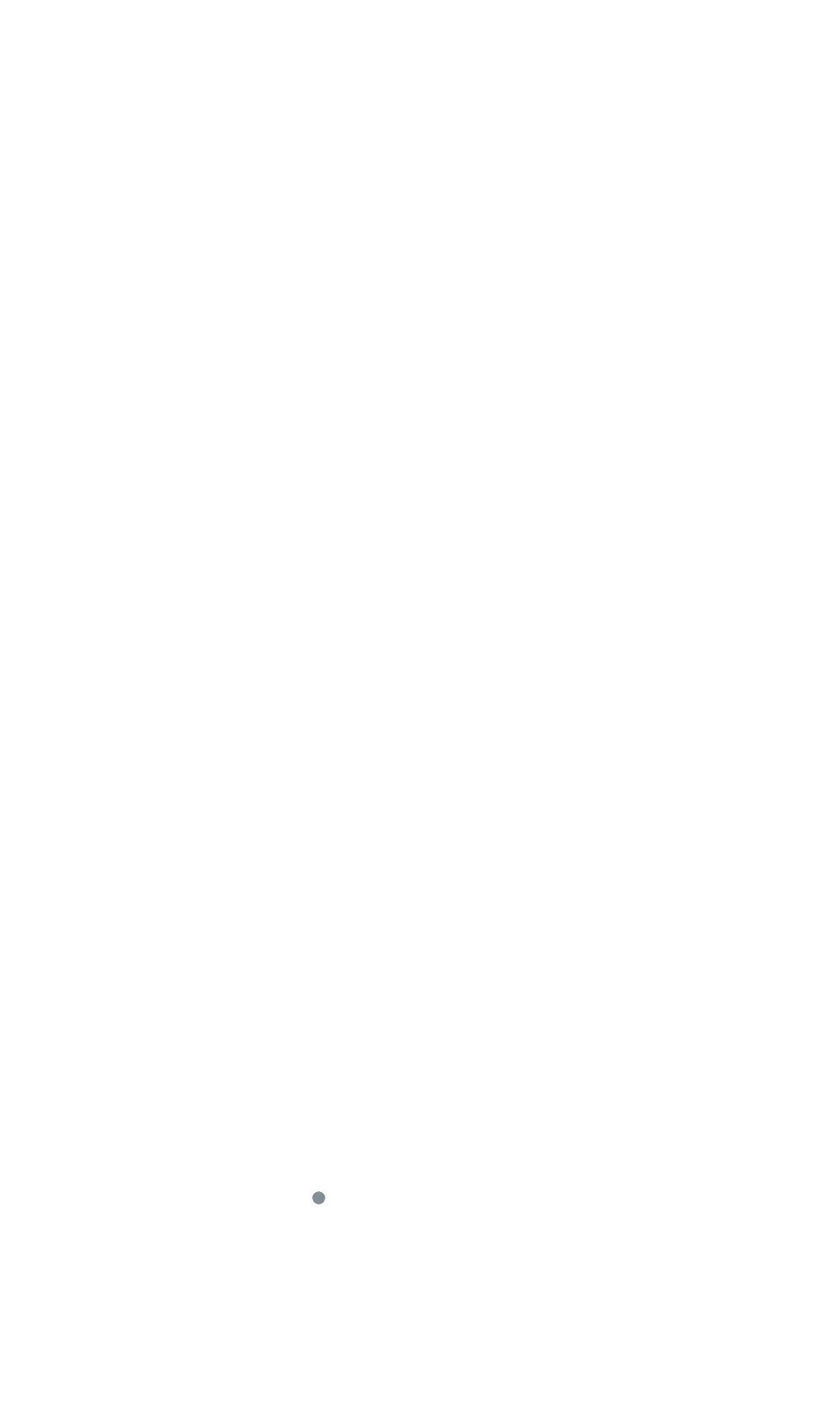Please reply to the following question using a single word or phrase: 
What is the author's name?

Libby Reimers